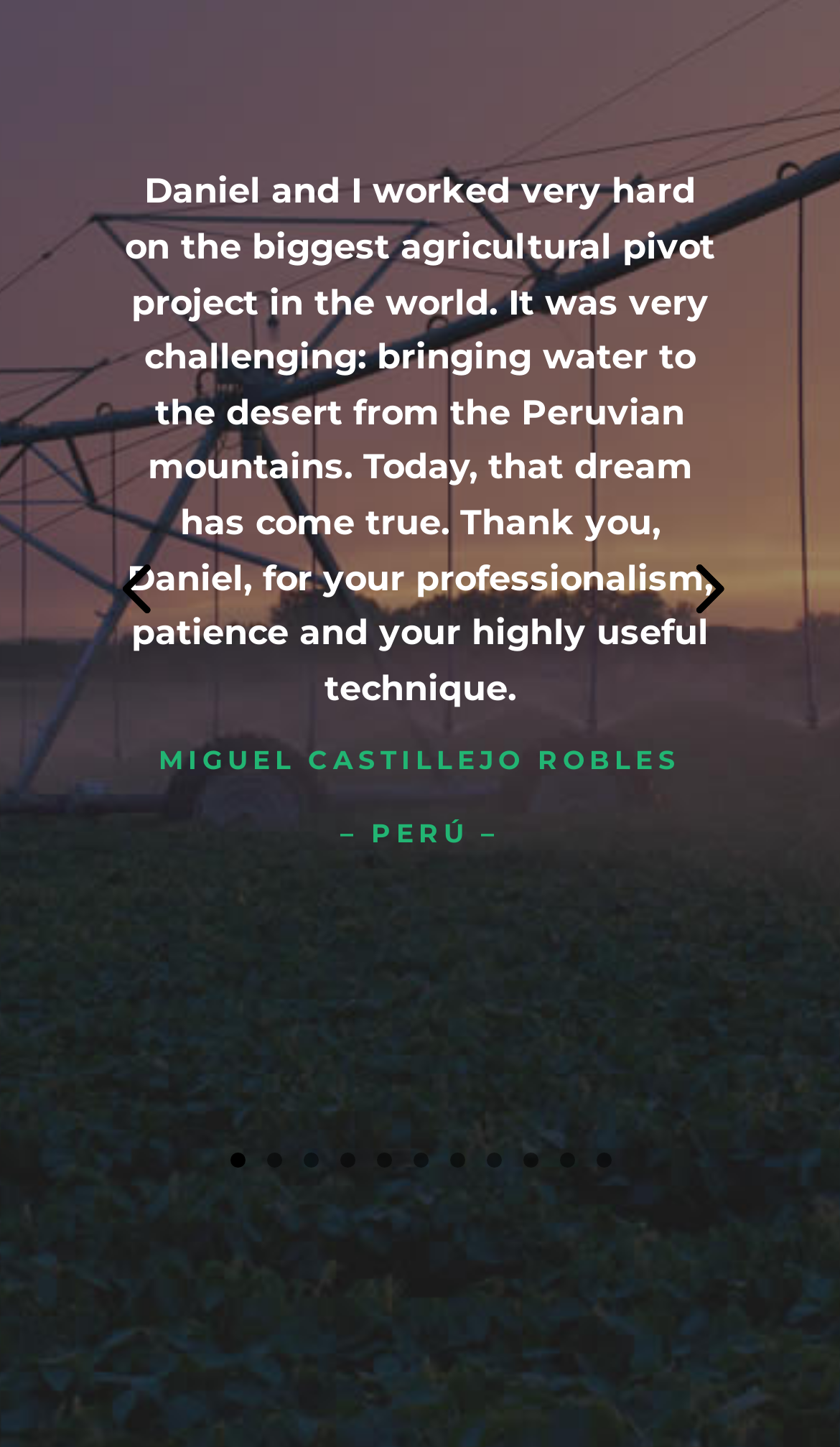Identify the bounding box coordinates of the area you need to click to perform the following instruction: "click on page 5".

[0.777, 0.369, 0.9, 0.441]